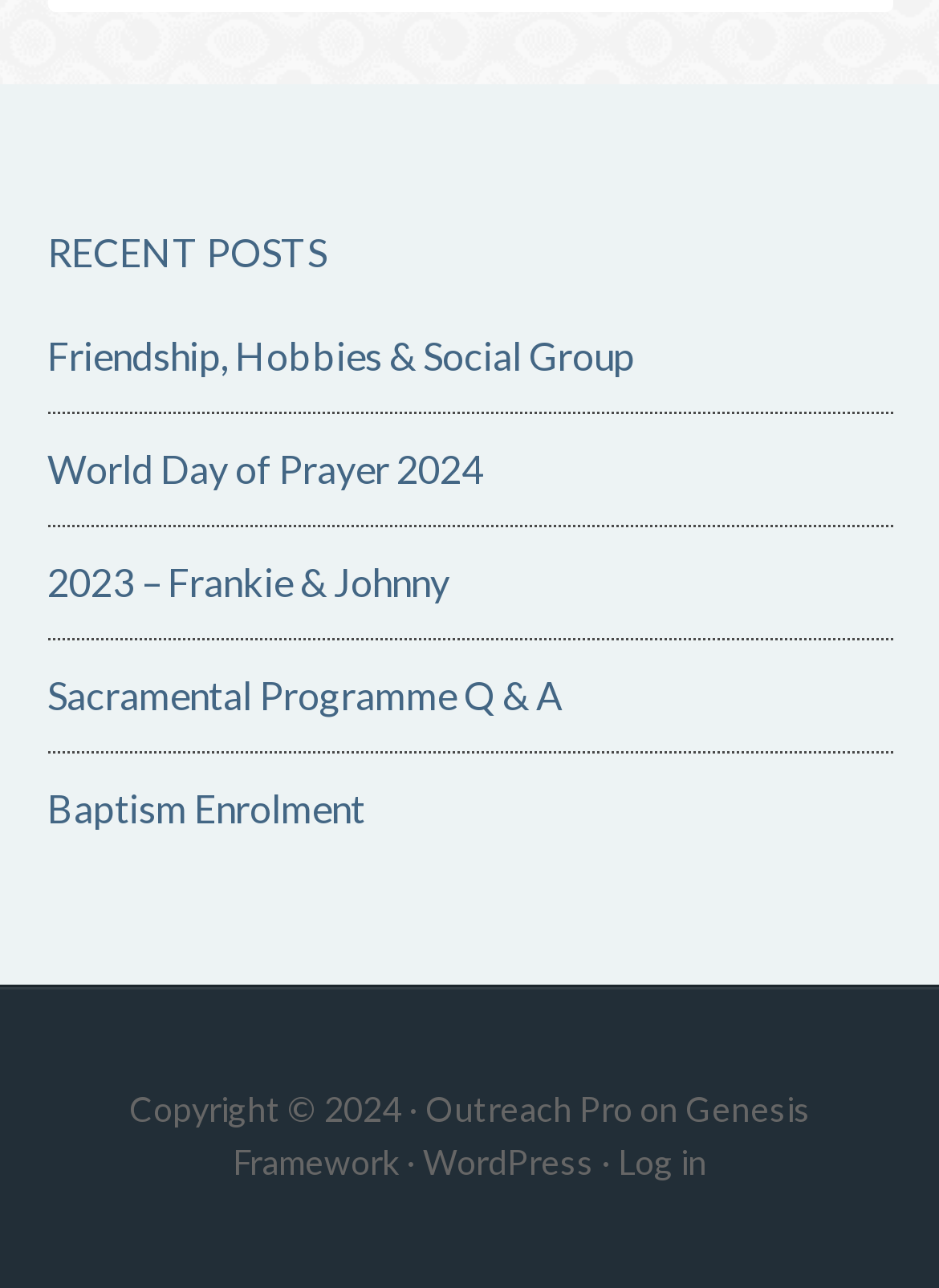Using the provided description: "2023 – Frankie & Johnny", find the bounding box coordinates of the corresponding UI element. The output should be four float numbers between 0 and 1, in the format [left, top, right, bottom].

[0.05, 0.433, 0.478, 0.468]